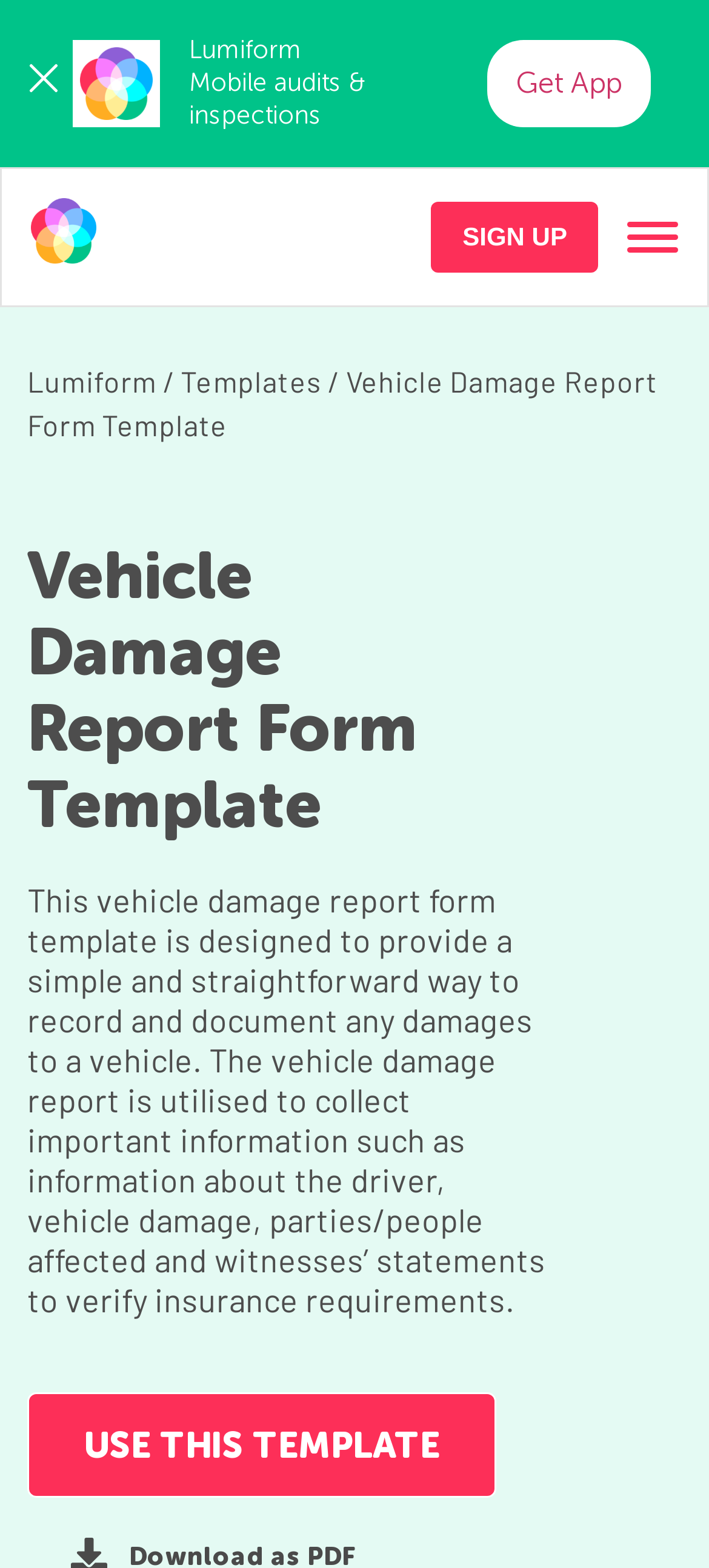Provide the bounding box coordinates for the specified HTML element described in this description: "Safeguarding". The coordinates should be four float numbers ranging from 0 to 1, in the format [left, top, right, bottom].

None